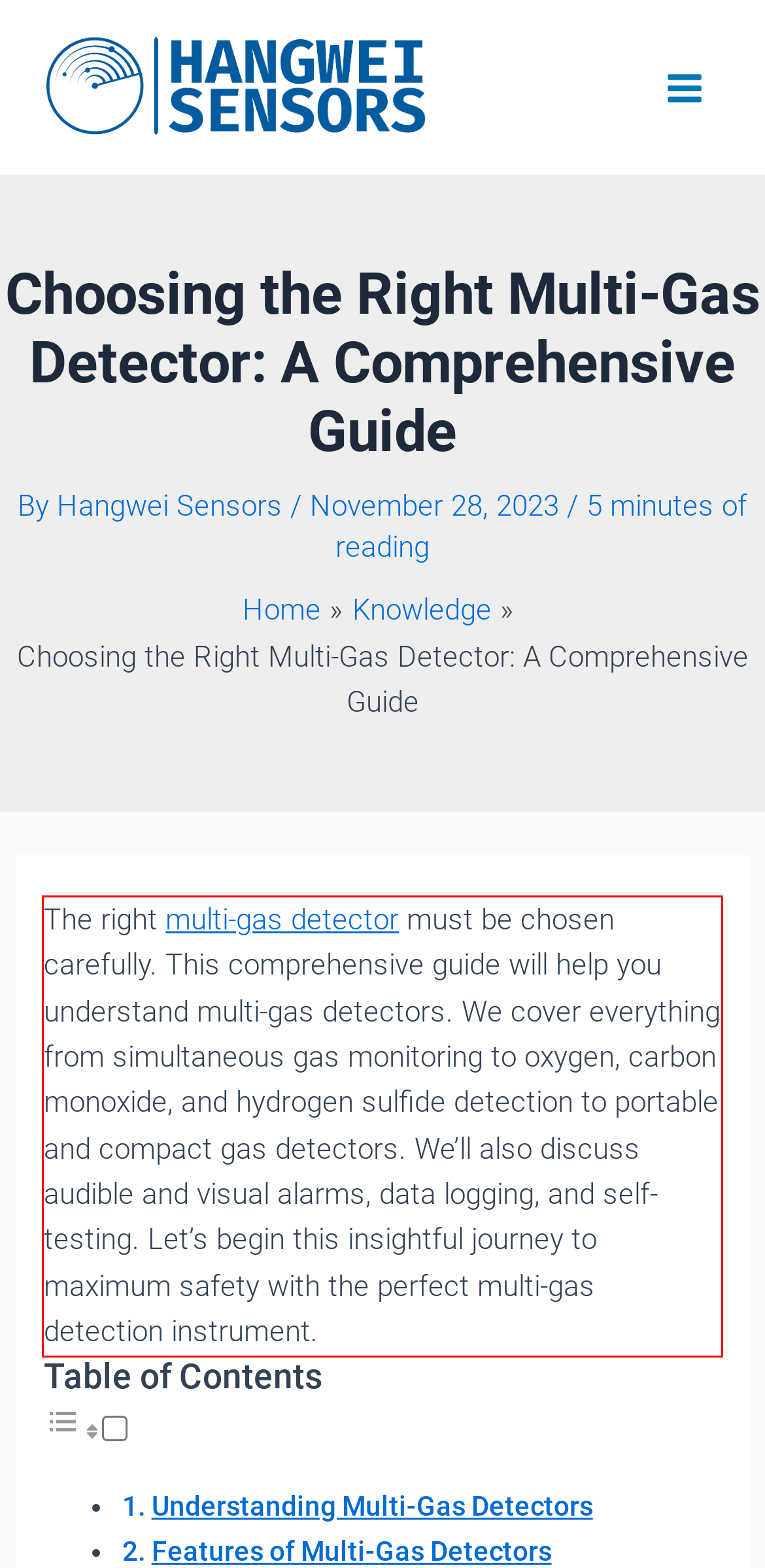Within the screenshot of the webpage, locate the red bounding box and use OCR to identify and provide the text content inside it.

The right multi-gas detector must be chosen carefully. This comprehensive guide will help you understand multi-gas detectors. We cover everything from simultaneous gas monitoring to oxygen, carbon monoxide, and hydrogen sulfide detection to portable and compact gas detectors. We’ll also discuss audible and visual alarms, data logging, and self-testing. Let’s begin this insightful journey to maximum safety with the perfect multi-gas detection instrument.